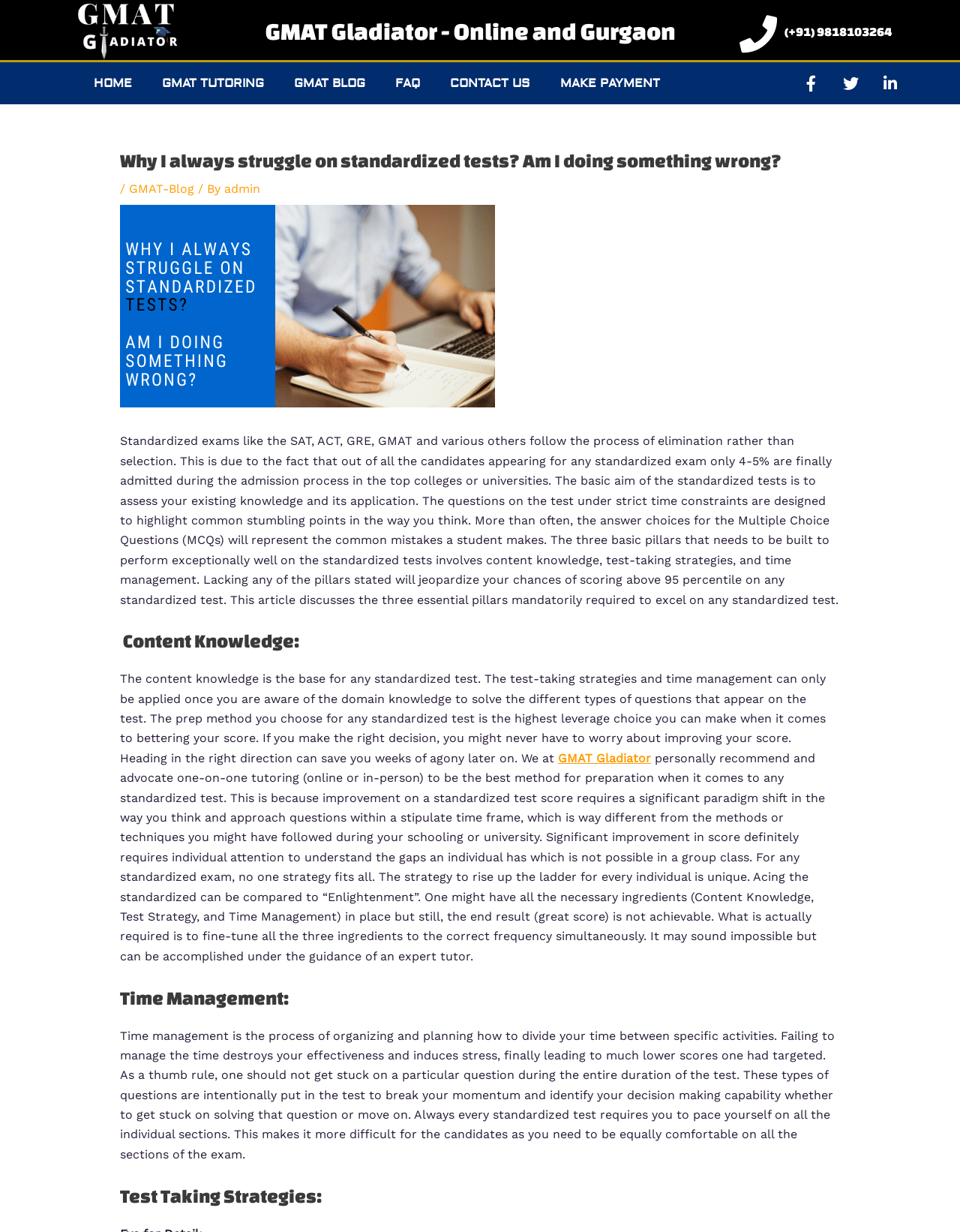Please find and report the bounding box coordinates of the element to click in order to perform the following action: "Follow GMAT Gladiator on Facebook". The coordinates should be expressed as four float numbers between 0 and 1, in the format [left, top, right, bottom].

[0.828, 0.055, 0.861, 0.08]